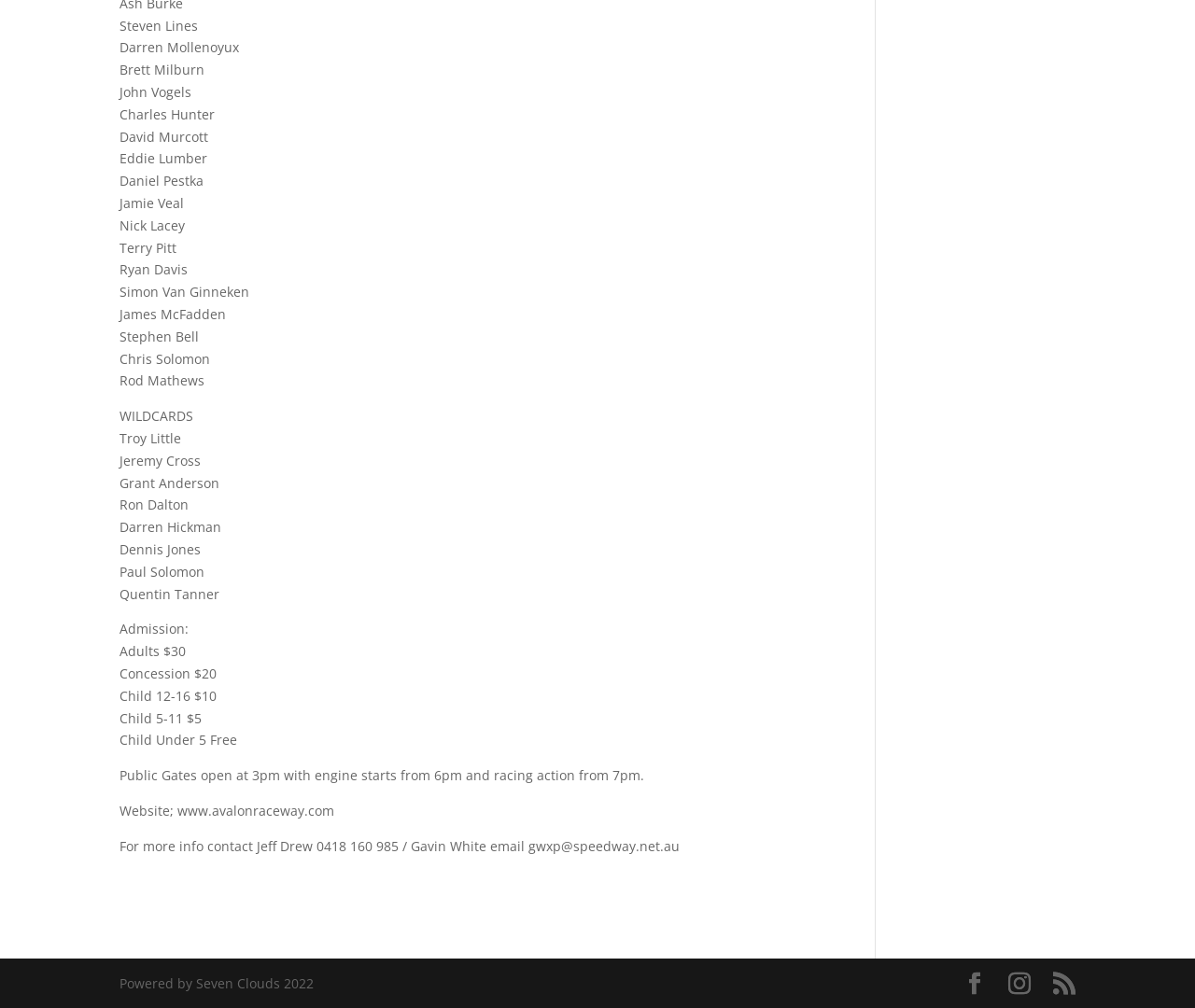What is the name of the first person listed?
Answer with a single word or phrase, using the screenshot for reference.

Steven Lines